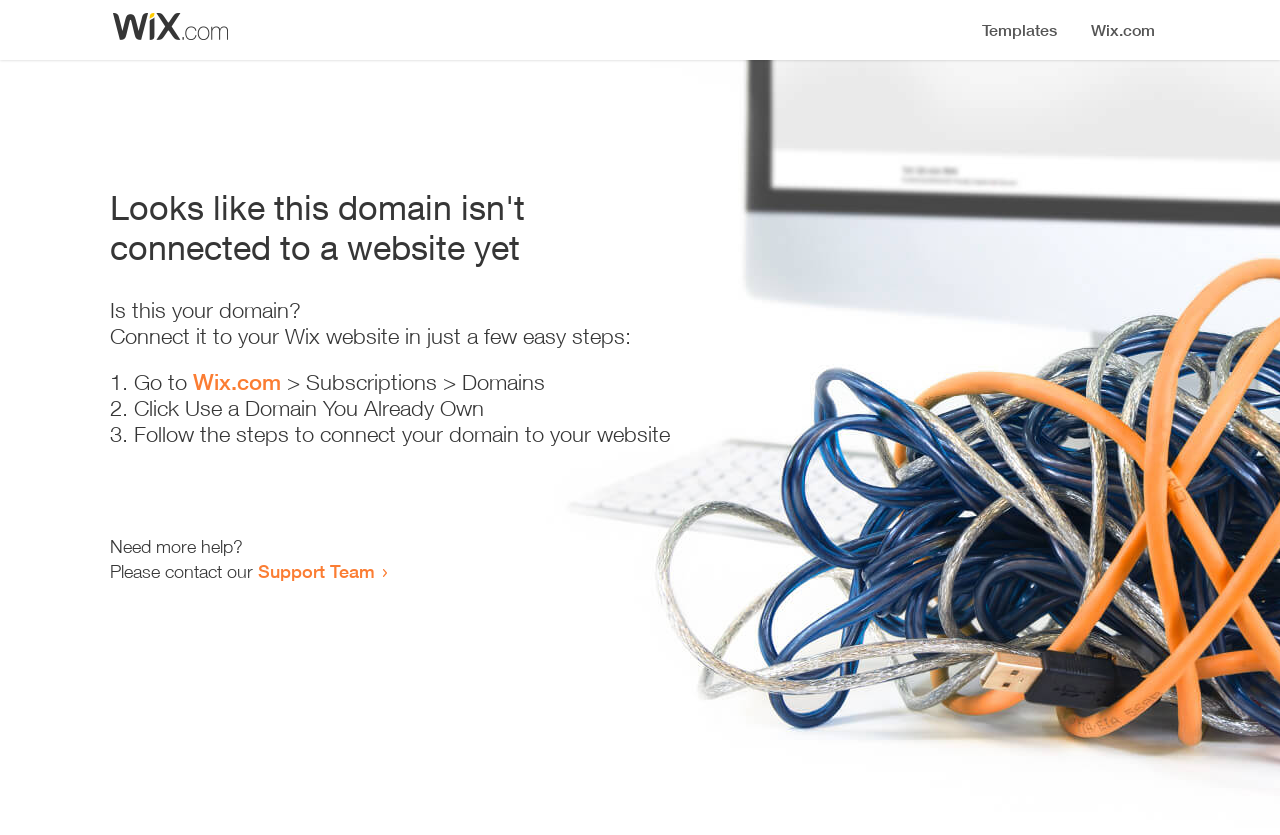What is the current status of the domain?
Based on the screenshot, provide a one-word or short-phrase response.

Not connected